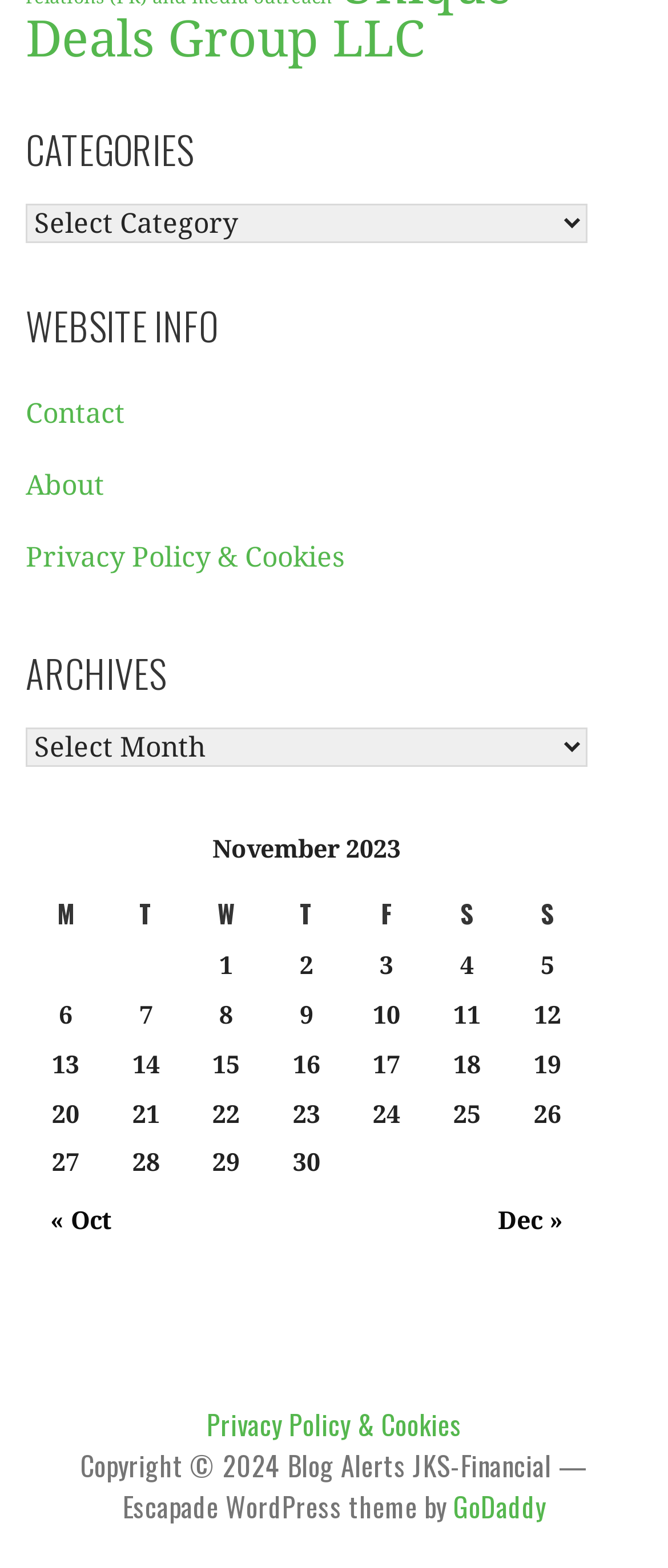How many categories are there?
Using the information from the image, provide a comprehensive answer to the question.

I counted the number of headings with the text 'CATEGORIES' and found only one, which is located at the top of the webpage.